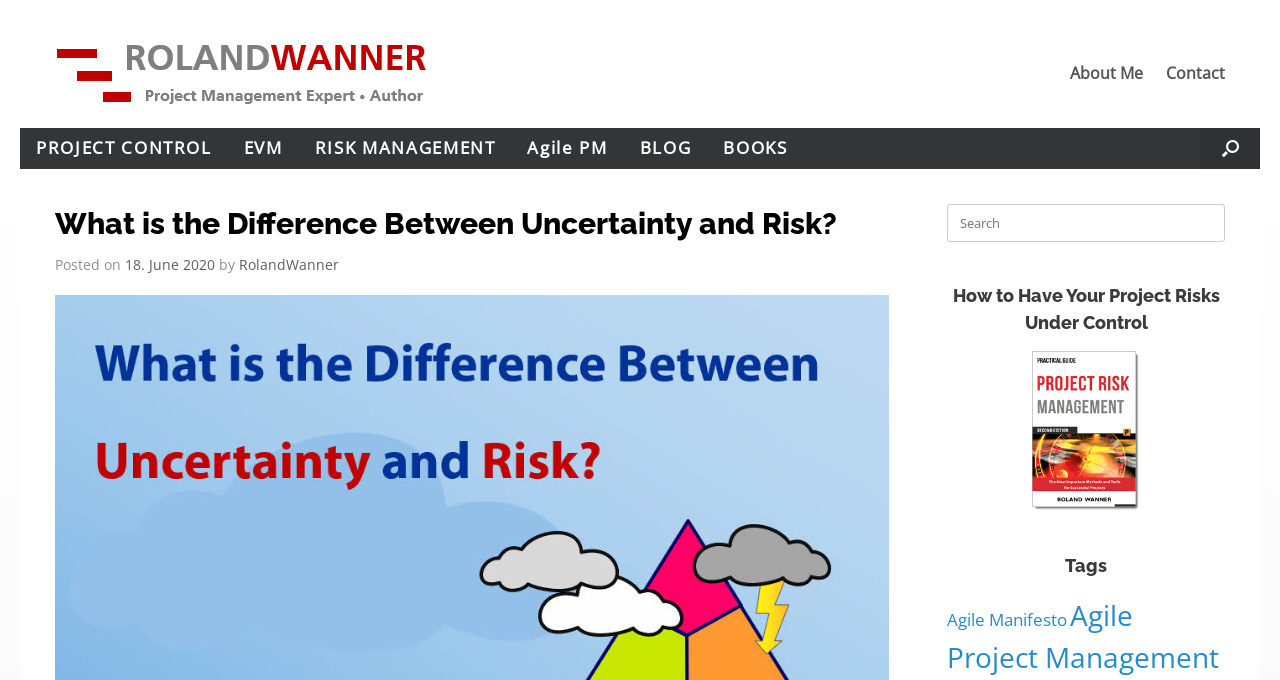Please find the bounding box coordinates of the element that must be clicked to perform the given instruction: "Read the 'What is the Difference Between Uncertainty and Risk?' article". The coordinates should be four float numbers from 0 to 1, i.e., [left, top, right, bottom].

[0.043, 0.299, 0.695, 0.359]